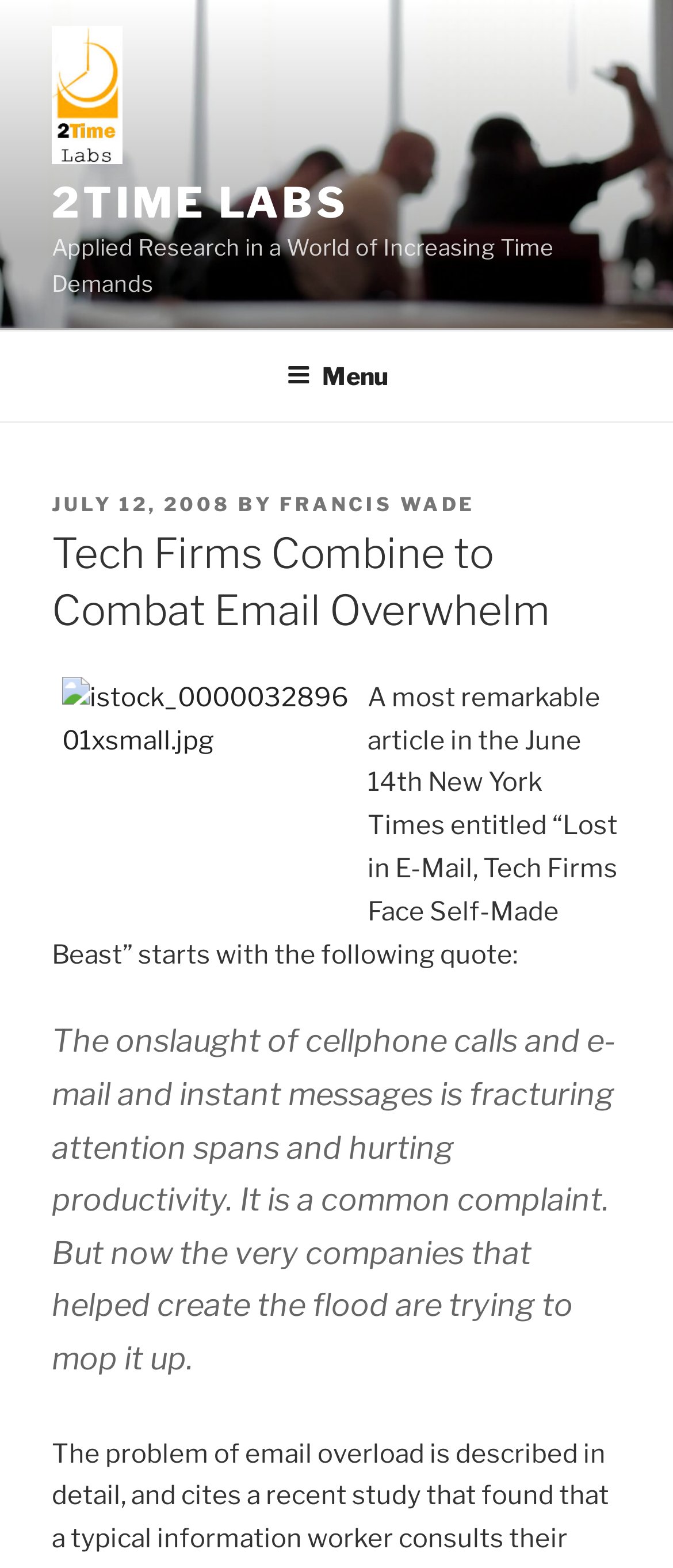Please determine the headline of the webpage and provide its content.

Tech Firms Combine to Combat Email Overwhelm